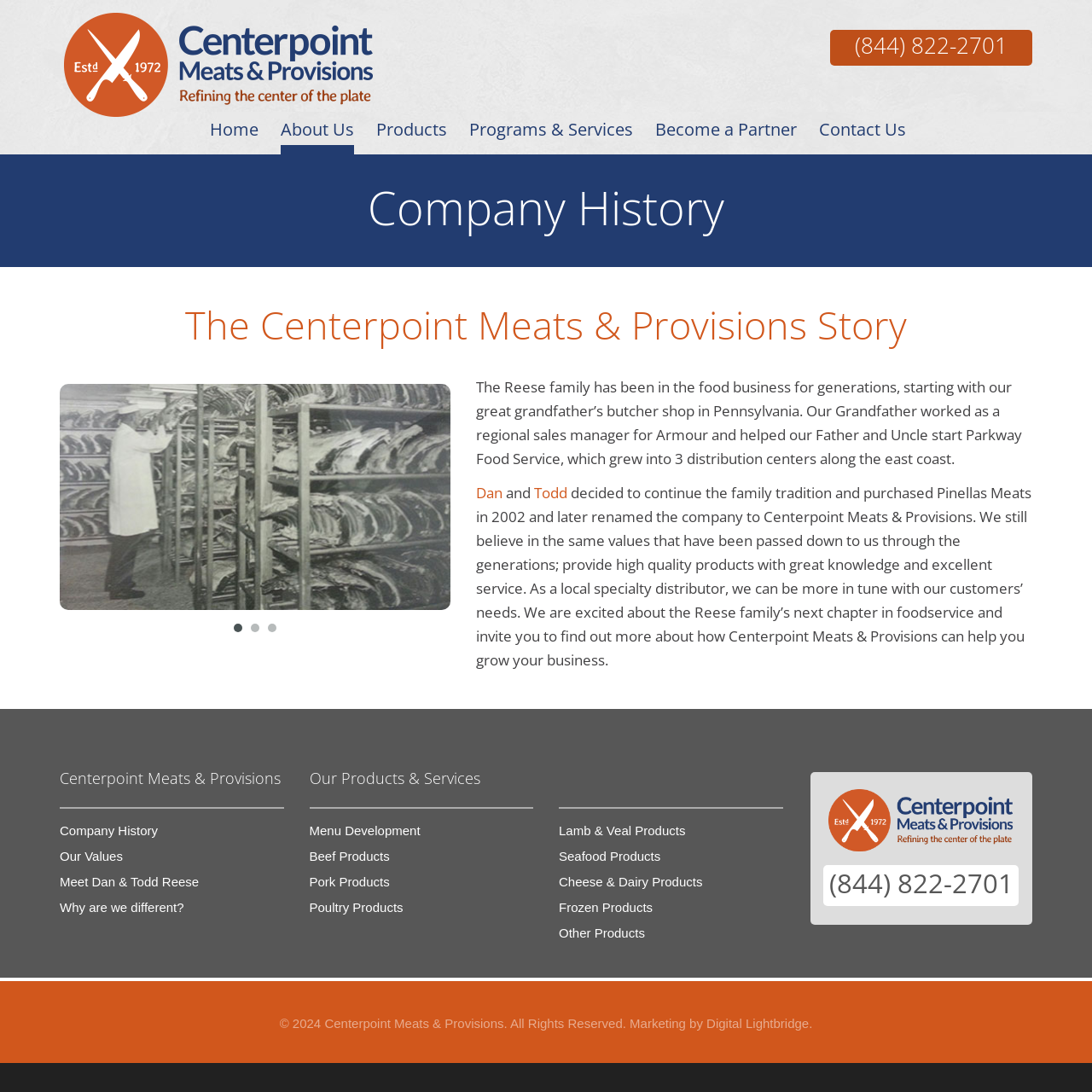What is the company name?
We need a detailed and meticulous answer to the question.

The company name can be found in the top-left corner of the webpage, where it is written as 'Centerpoint Meats & Provisions' in a link element.